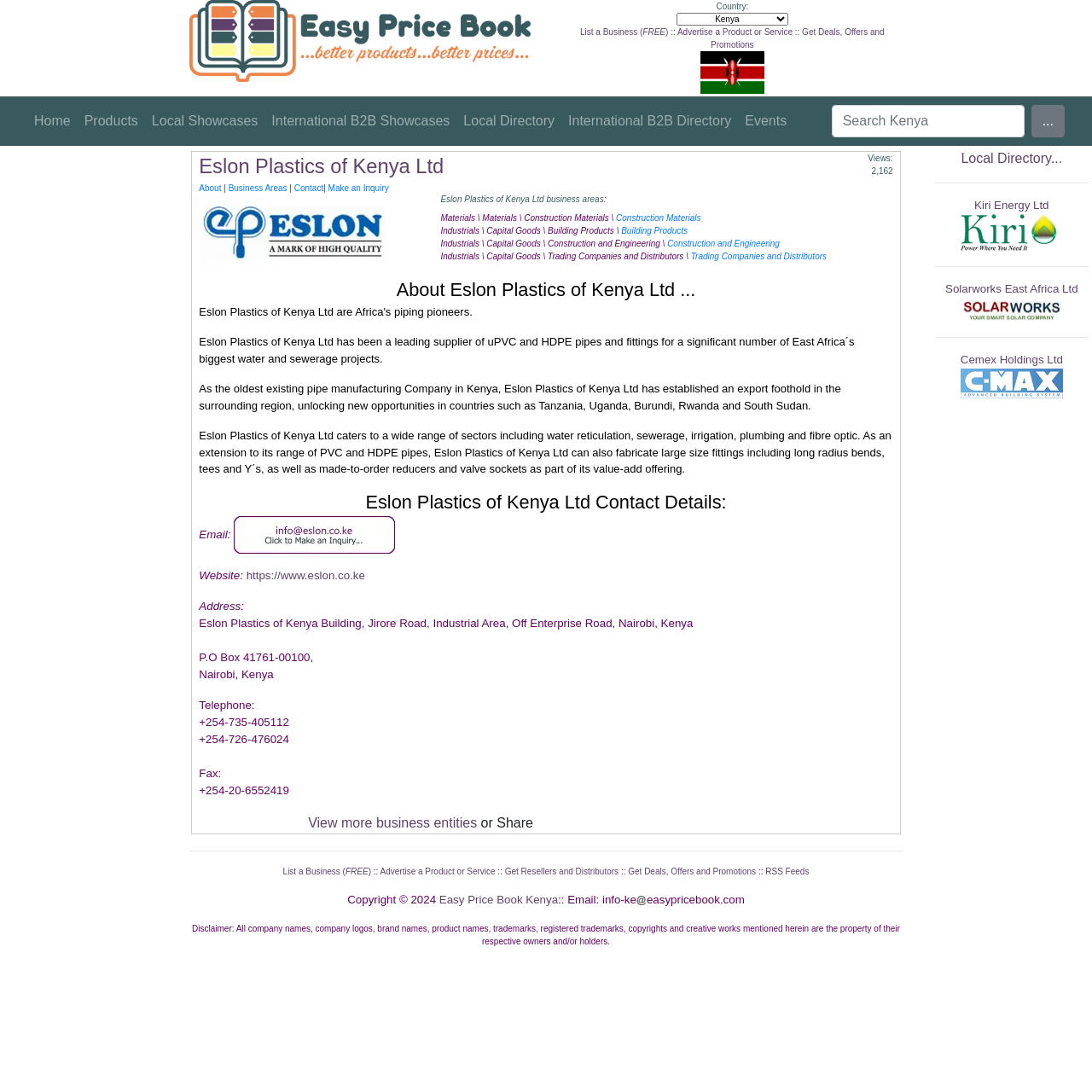Create an elaborate caption for the webpage.

The webpage is about Eslon Plastics of Kenya Ltd, a leading supplier of uPVC and HDPE pipes and fittings. At the top of the page, there is a heading with the company name, followed by a brief description of the company's history and expertise. Below this, there is a section with the company's contact details, including email, website, address, phone numbers, and fax.

To the right of the contact details, there is a section highlighting the company's business areas, including materials, industrials, capital goods, and construction and engineering. Each of these areas has a link to more information.

Above the contact details, there is a navigation menu with links to "About", "Business Areas", "Contact", and "Make an Inquiry". Below the contact details, there is a link to view more business entities and an option to share.

On the right side of the page, there is a complementary section with links to other business entities, including Kiri Energy Ltd, Solarworks East Africa Ltd, and Cemex Holdings Ltd. Each of these links has an accompanying image.

At the top of the page, there is a logo and a link to "Easy Price Book Kenya". Below this, there is a search bar with a button to search Kenya. Above the search bar, there is a navigation menu with links to "Home", "Products", "Local Showcases", "International B2B Showcases", "Local Directory", "International B2B Directory", and "Events".

At the bottom of the page, there is a separator line, followed by links to "List a Business (FREE)" and "Advertise a Product or Service".